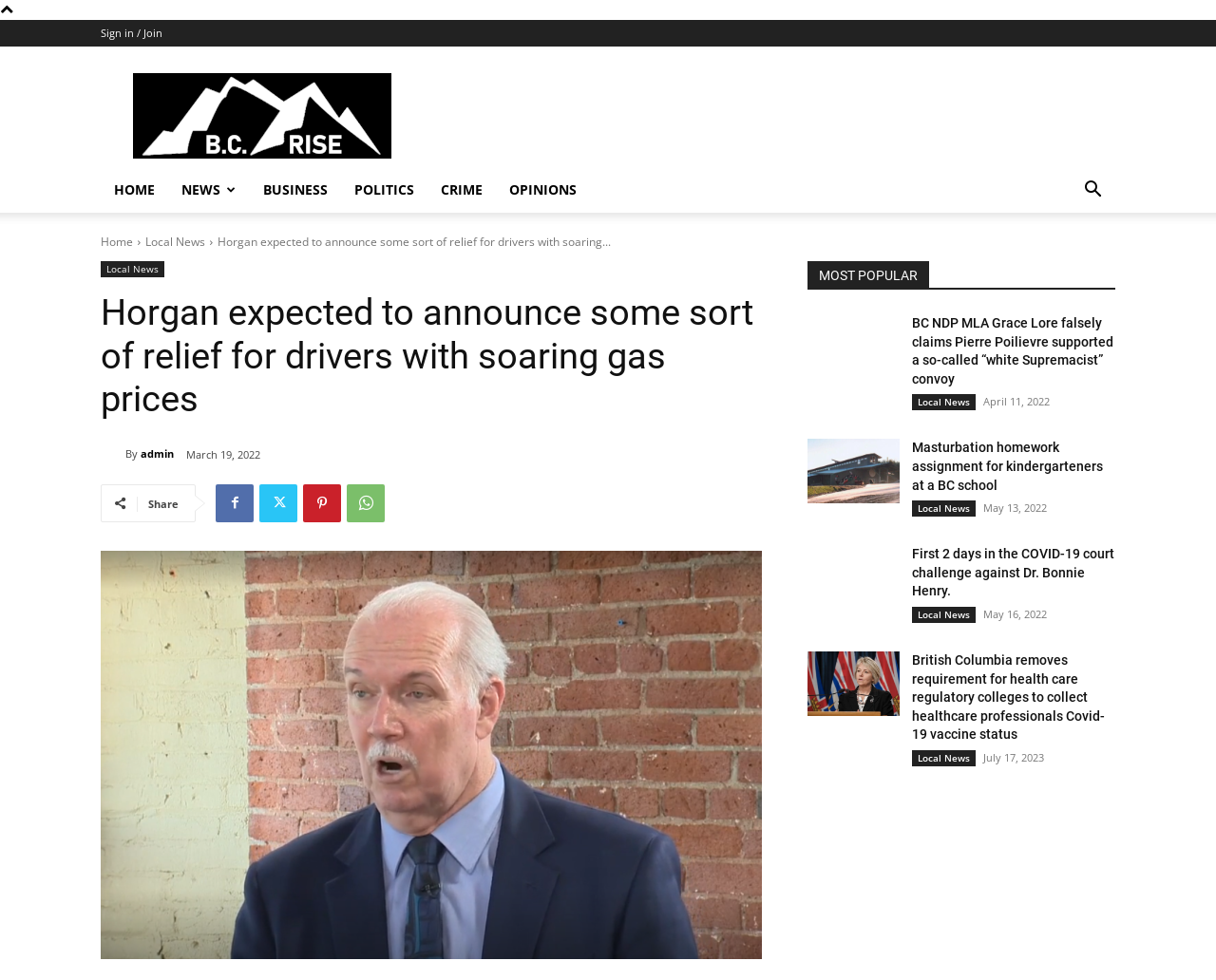Respond with a single word or phrase for the following question: 
Who is the author of the news article?

admin